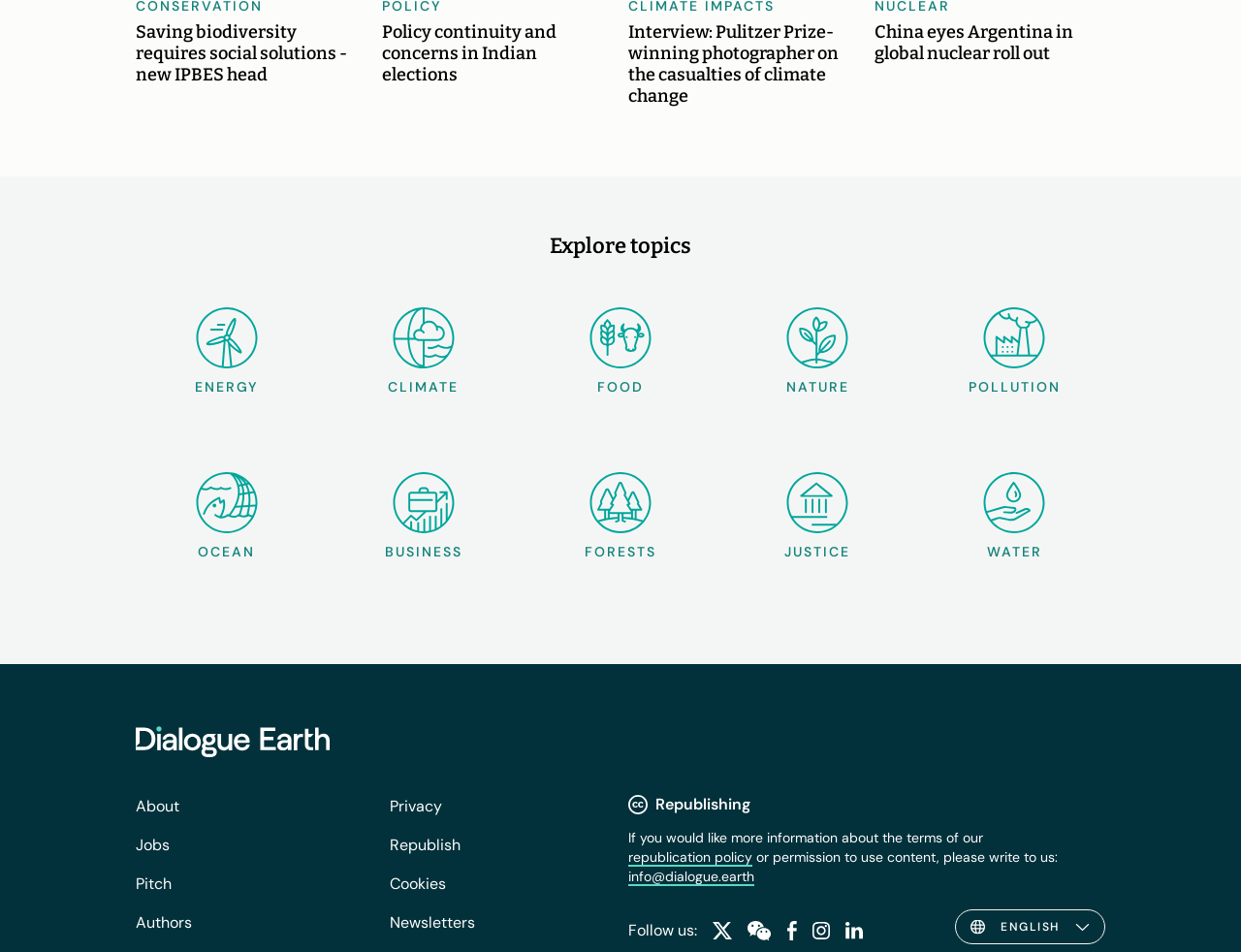What is the purpose of the 'Republish' link? Examine the screenshot and reply using just one word or a brief phrase.

Republication policy